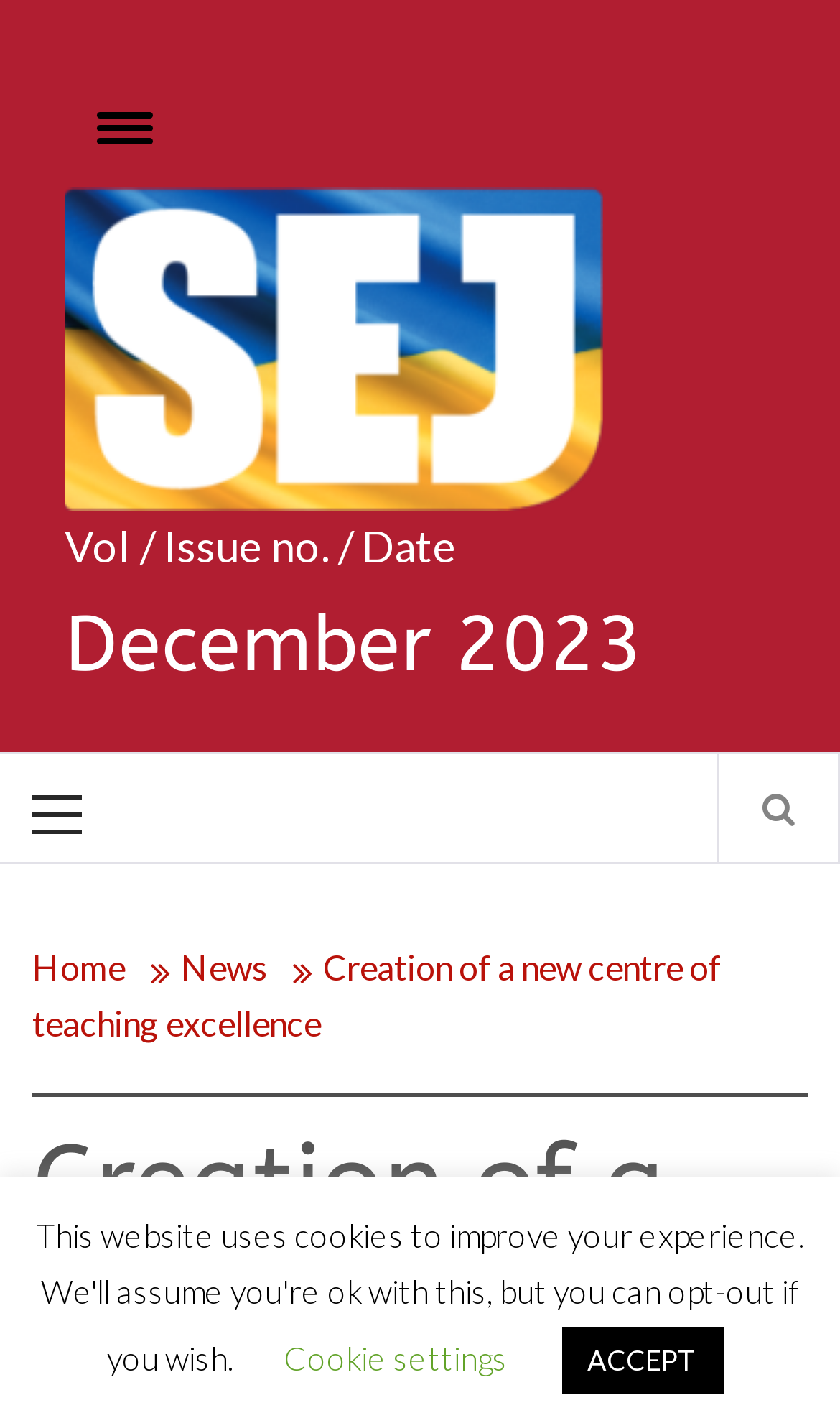Provide a short answer using a single word or phrase for the following question: 
What is the icon of the link at the top right corner of the webpage?

